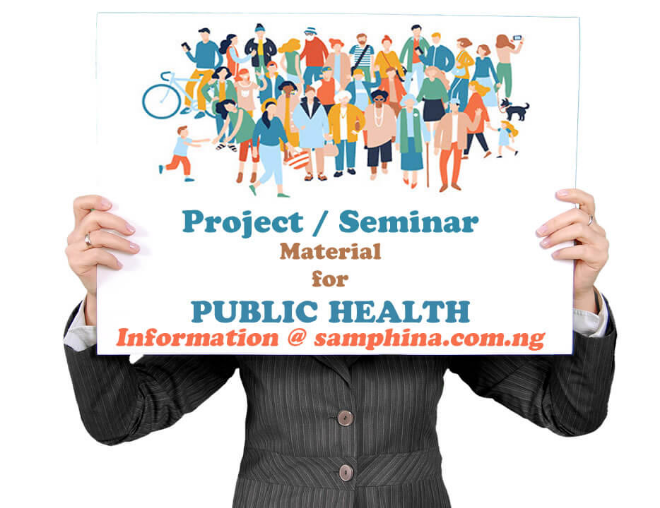Generate a detailed narrative of the image.

The image features a diverse group of individuals standing together, symbolizing community and collaboration. In the foreground, hands emerge from below, holding a large sign that reads, "Project / Seminar Material for PUBLIC HEALTH." The text highlights the focus on public health projects and research. Below, there's an additional note indicating that more information can be found at "samphina.com.ng," suggesting the image is part of a promotional material aimed at students or professionals in the field of public health. The overall presentation conveys a sense of teamwork and dedication to public health education and resources.